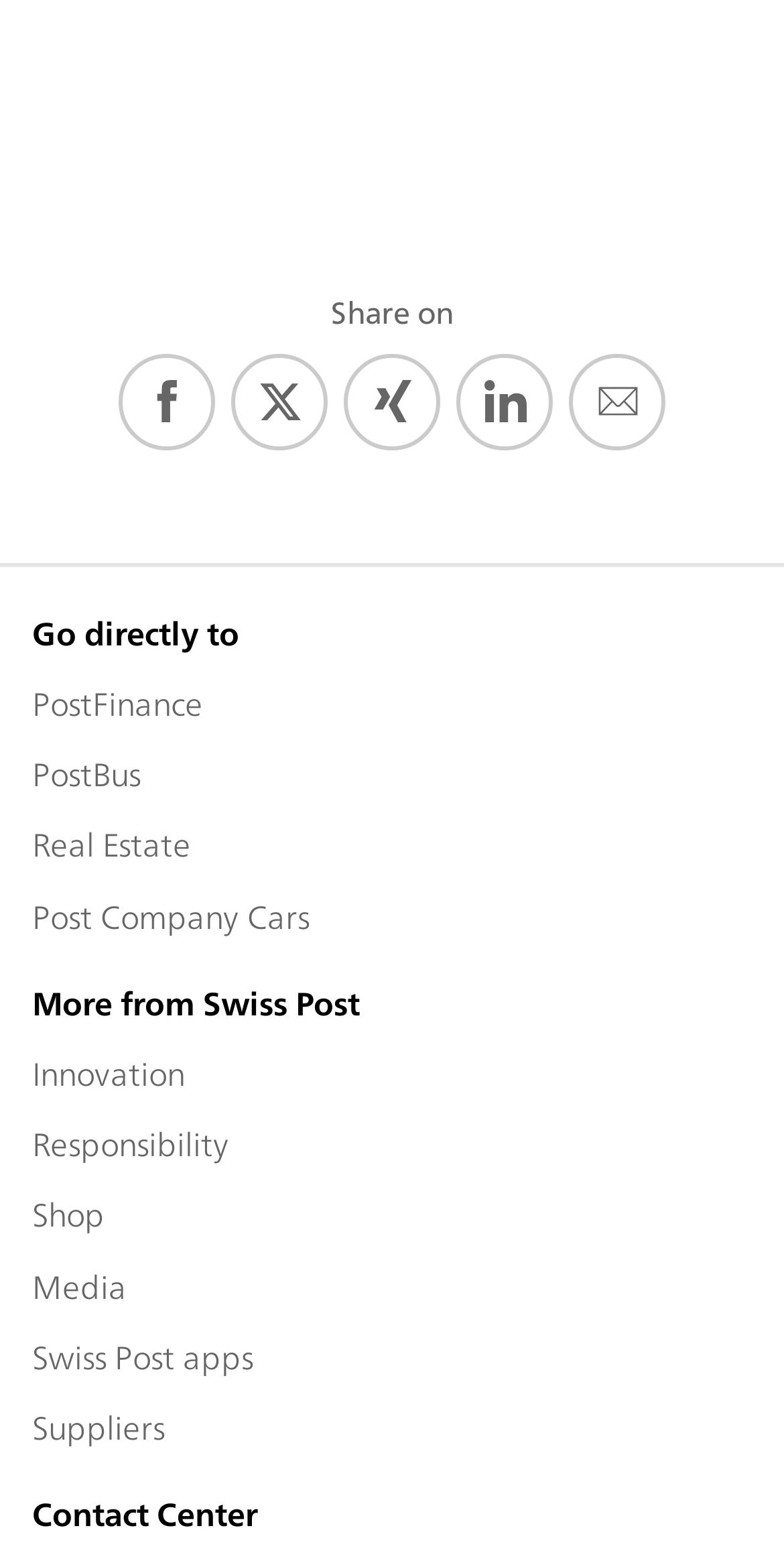What is the last option under 'More from Swiss Post'? Look at the image and give a one-word or short phrase answer.

Suppliers